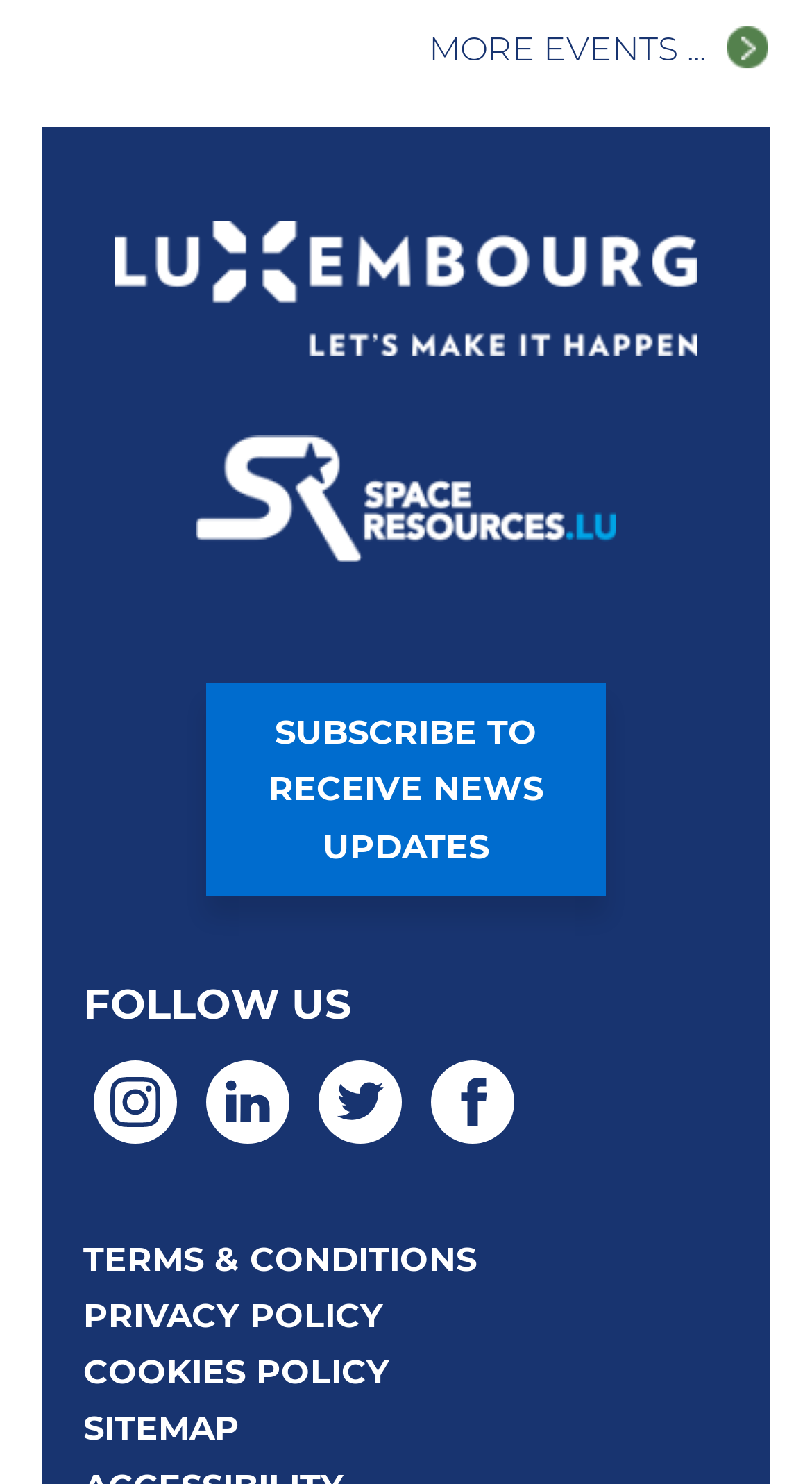Given the element description, predict the bounding box coordinates in the format (top-left x, top-left y, bottom-right x, bottom-right y). Make sure all values are between 0 and 1. Here is the element description: Twitter

[0.392, 0.714, 0.495, 0.77]